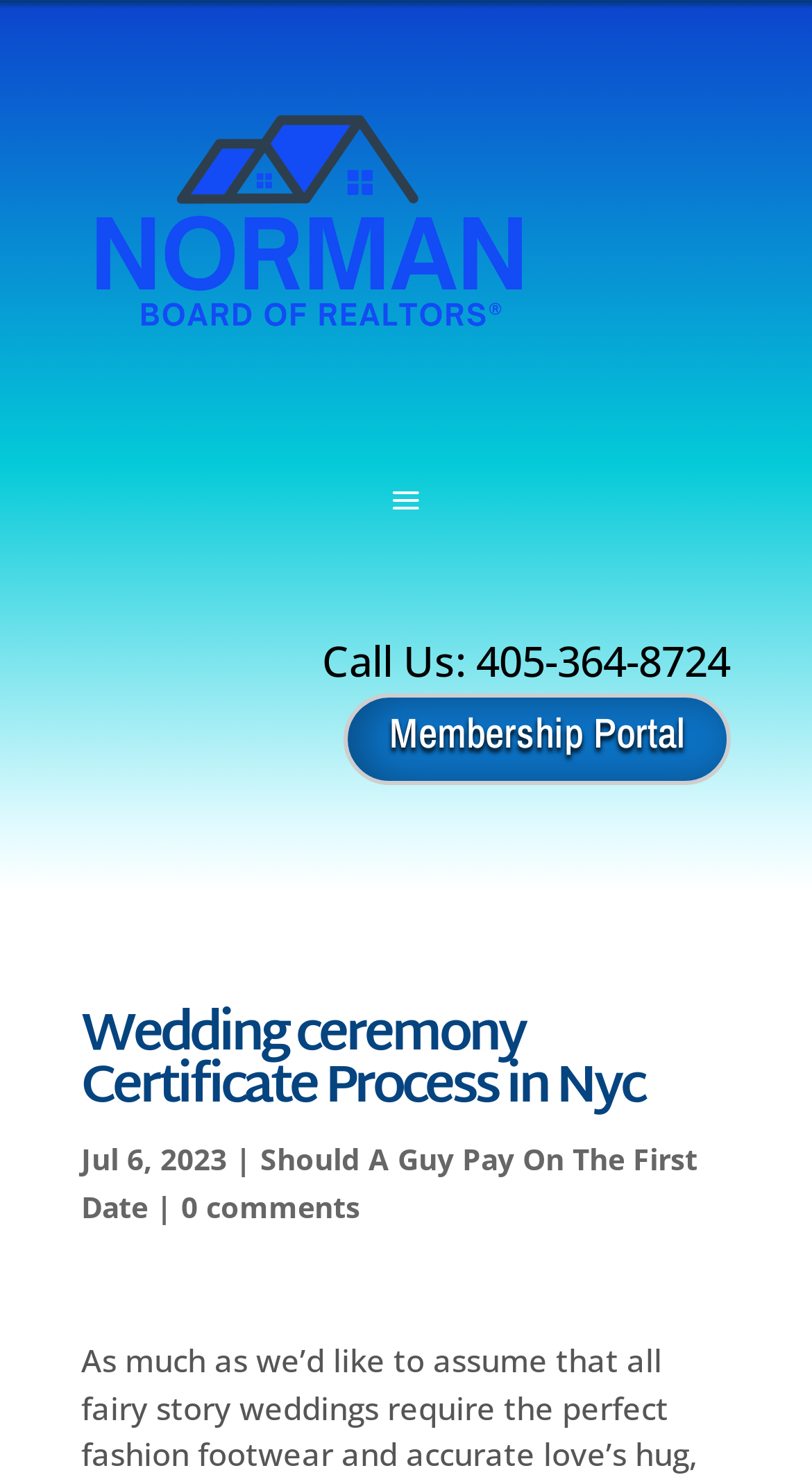Locate the bounding box of the UI element described by: "Membership Portal" in the given webpage screenshot.

[0.423, 0.467, 0.9, 0.529]